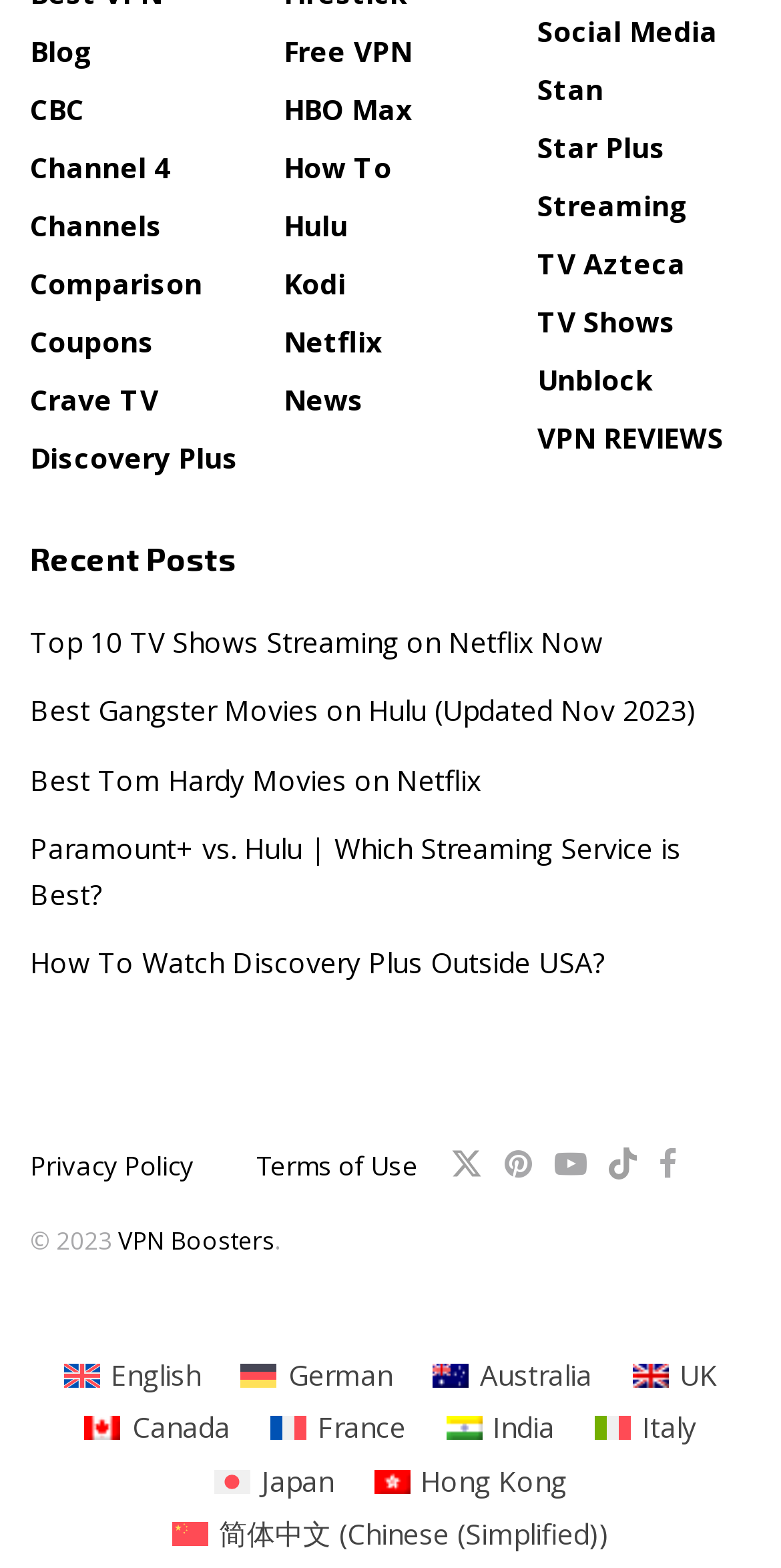From the screenshot, find the bounding box of the UI element matching this description: "VPN REVIEWS". Supply the bounding box coordinates in the form [left, top, right, bottom], each a float between 0 and 1.

[0.688, 0.261, 0.926, 0.286]